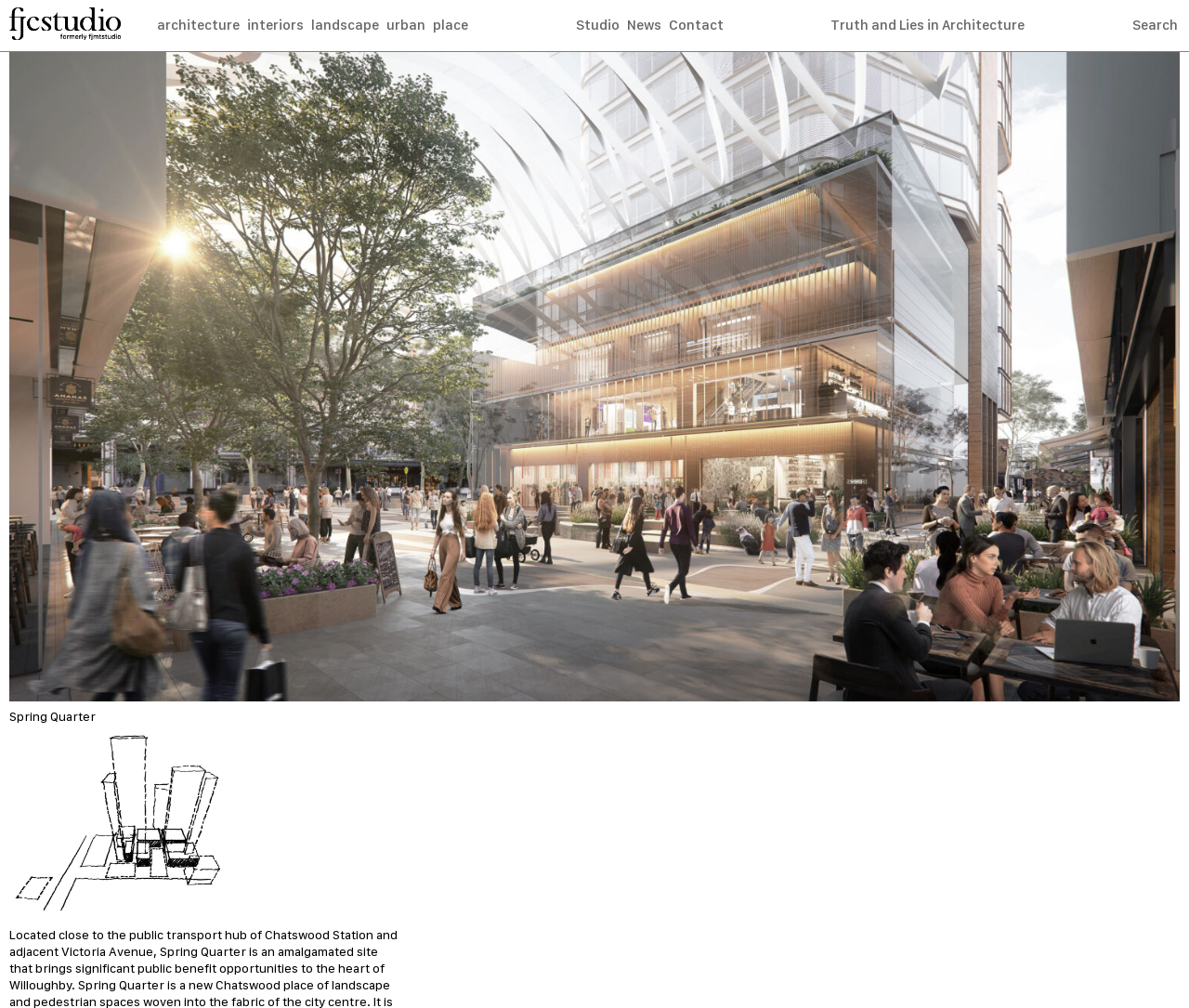Show me the bounding box coordinates of the clickable region to achieve the task as per the instruction: "read about Spring Quarter".

[0.125, 0.076, 0.875, 0.123]